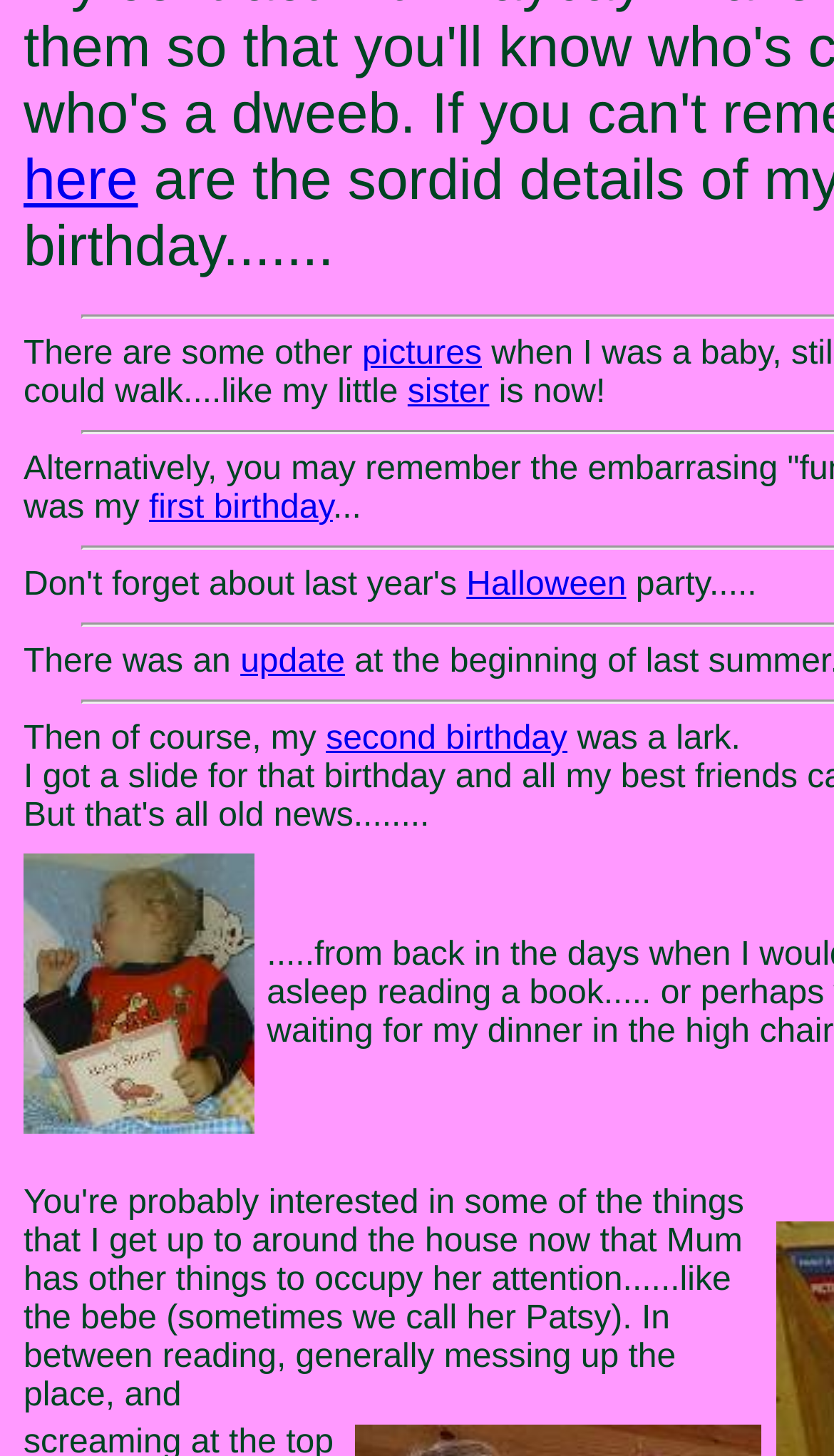Please determine the bounding box coordinates, formatted as (top-left x, top-left y, bottom-right x, bottom-right y), with all values as floating point numbers between 0 and 1. Identify the bounding box of the region described as: second birthday

[0.391, 0.495, 0.68, 0.52]